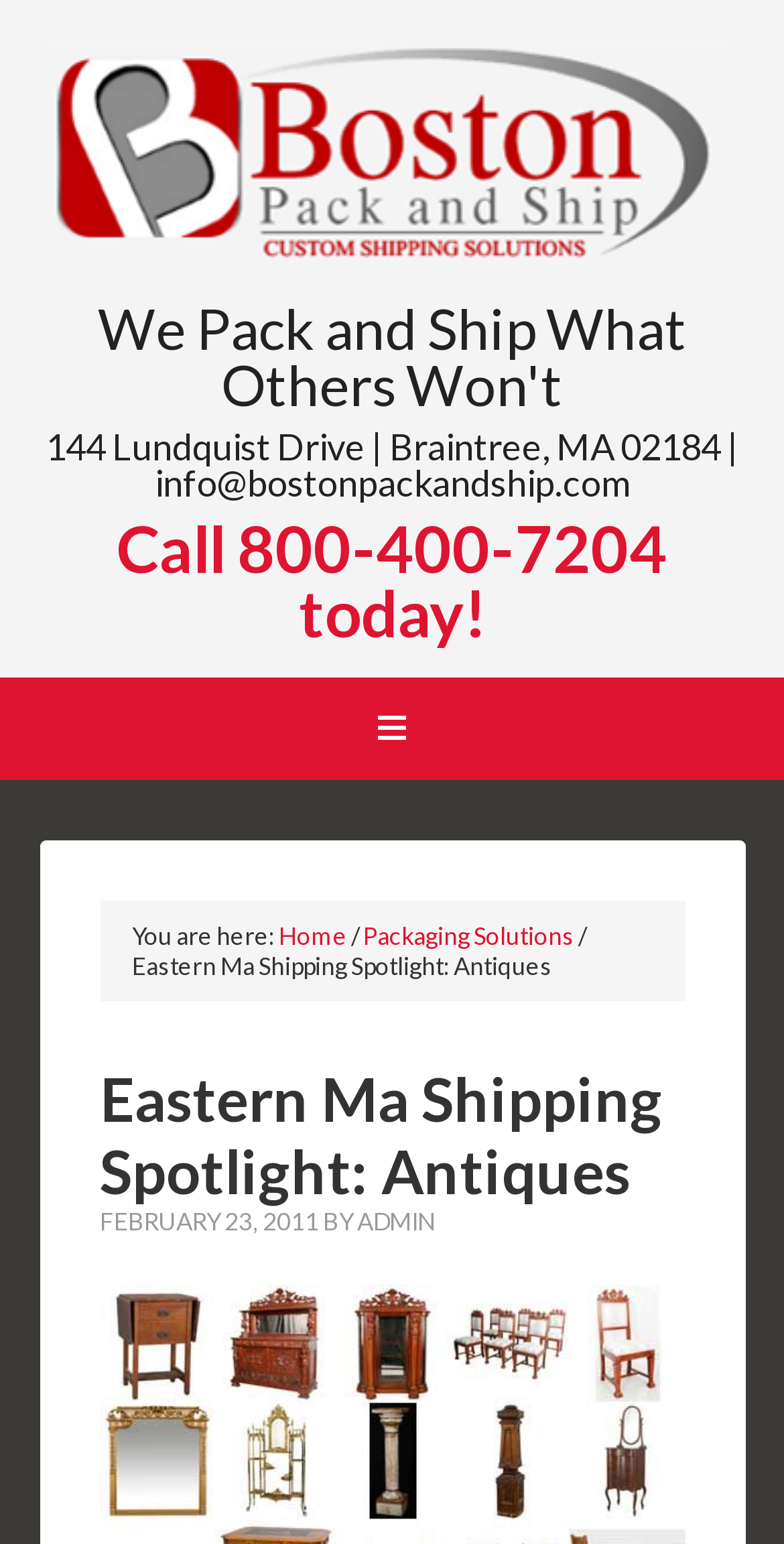Determine the bounding box for the UI element that matches this description: "MobileApp Development".

None